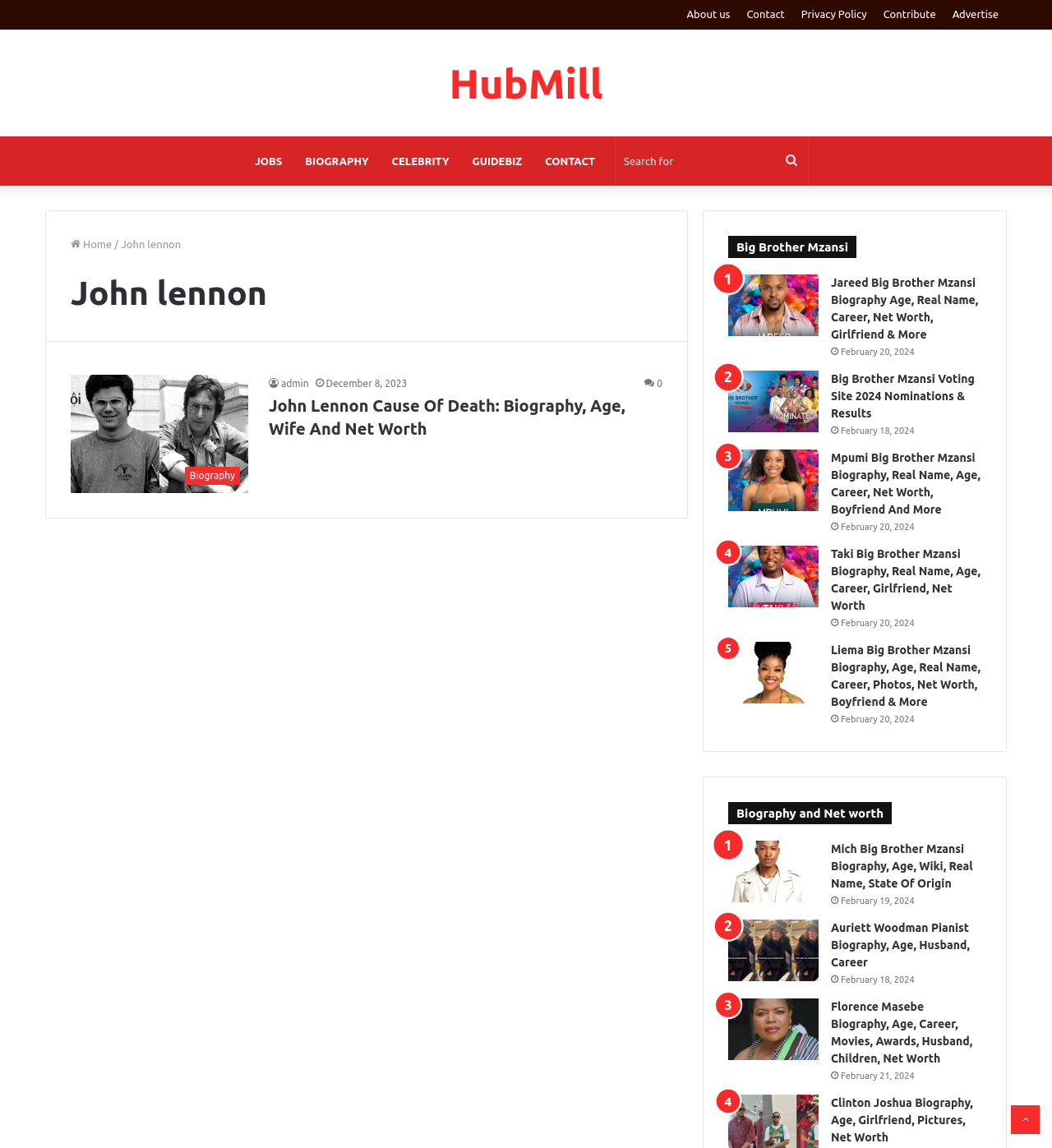Find the UI element described as: "HubMill" and predict its bounding box coordinates. Ensure the coordinates are four float numbers between 0 and 1, [left, top, right, bottom].

[0.427, 0.054, 0.573, 0.09]